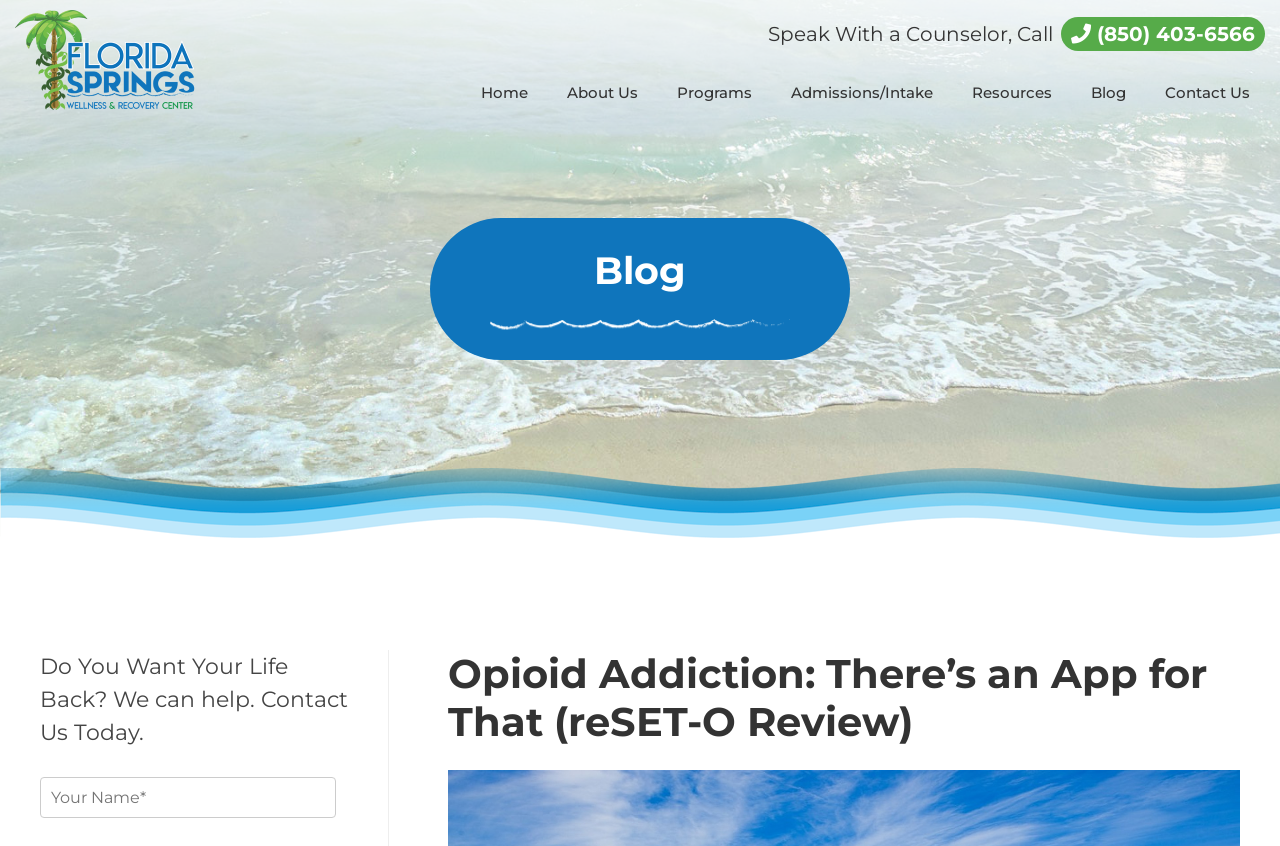Please determine the bounding box coordinates of the element to click in order to execute the following instruction: "Follow us on Whatsapp". The coordinates should be four float numbers between 0 and 1, specified as [left, top, right, bottom].

None